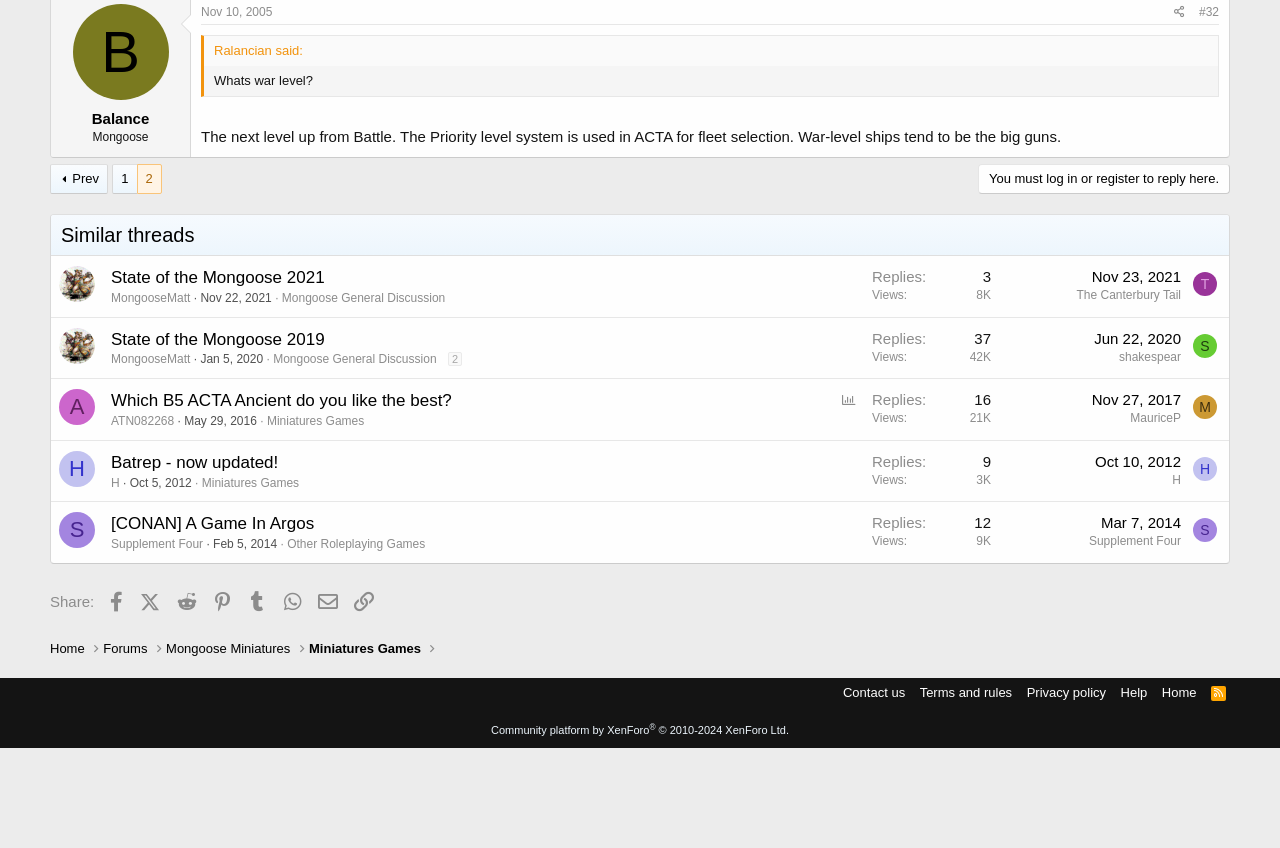Kindly determine the bounding box coordinates for the clickable area to achieve the given instruction: "Click on the 'Next' page".

[0.039, 0.193, 0.084, 0.229]